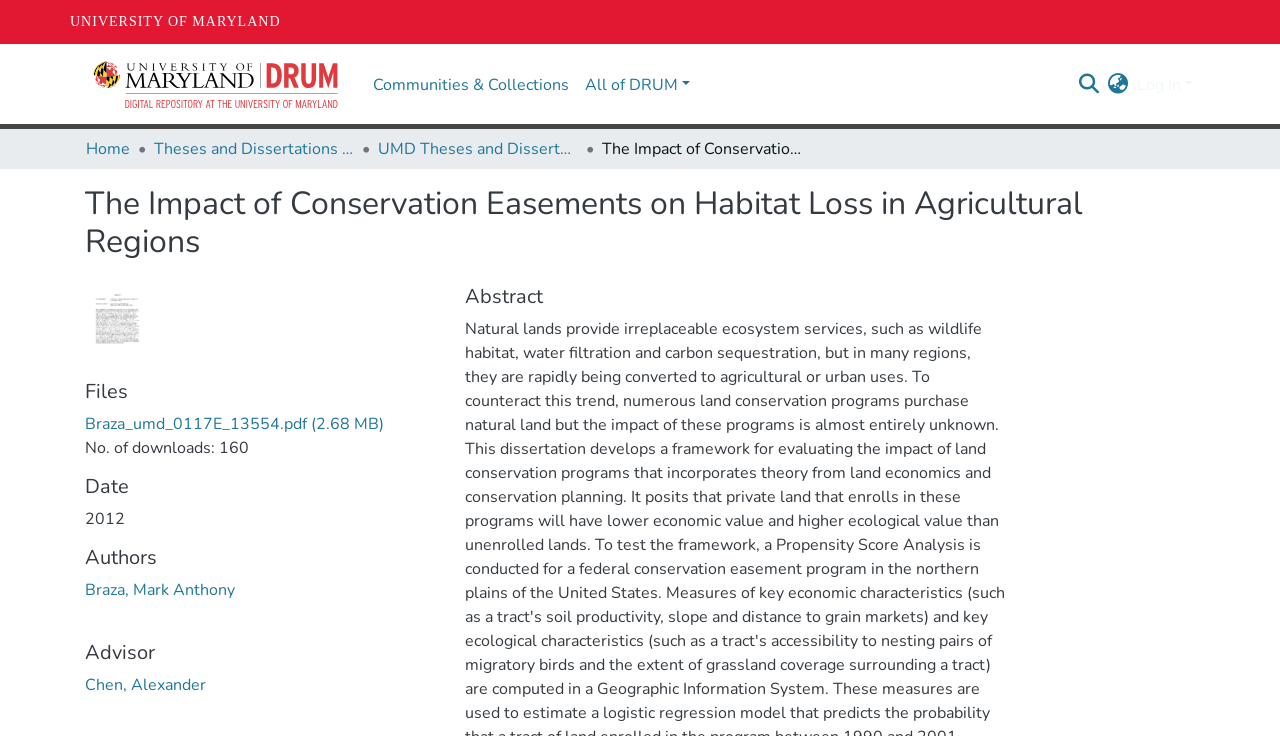Locate the bounding box coordinates of the segment that needs to be clicked to meet this instruction: "Read the book description".

None